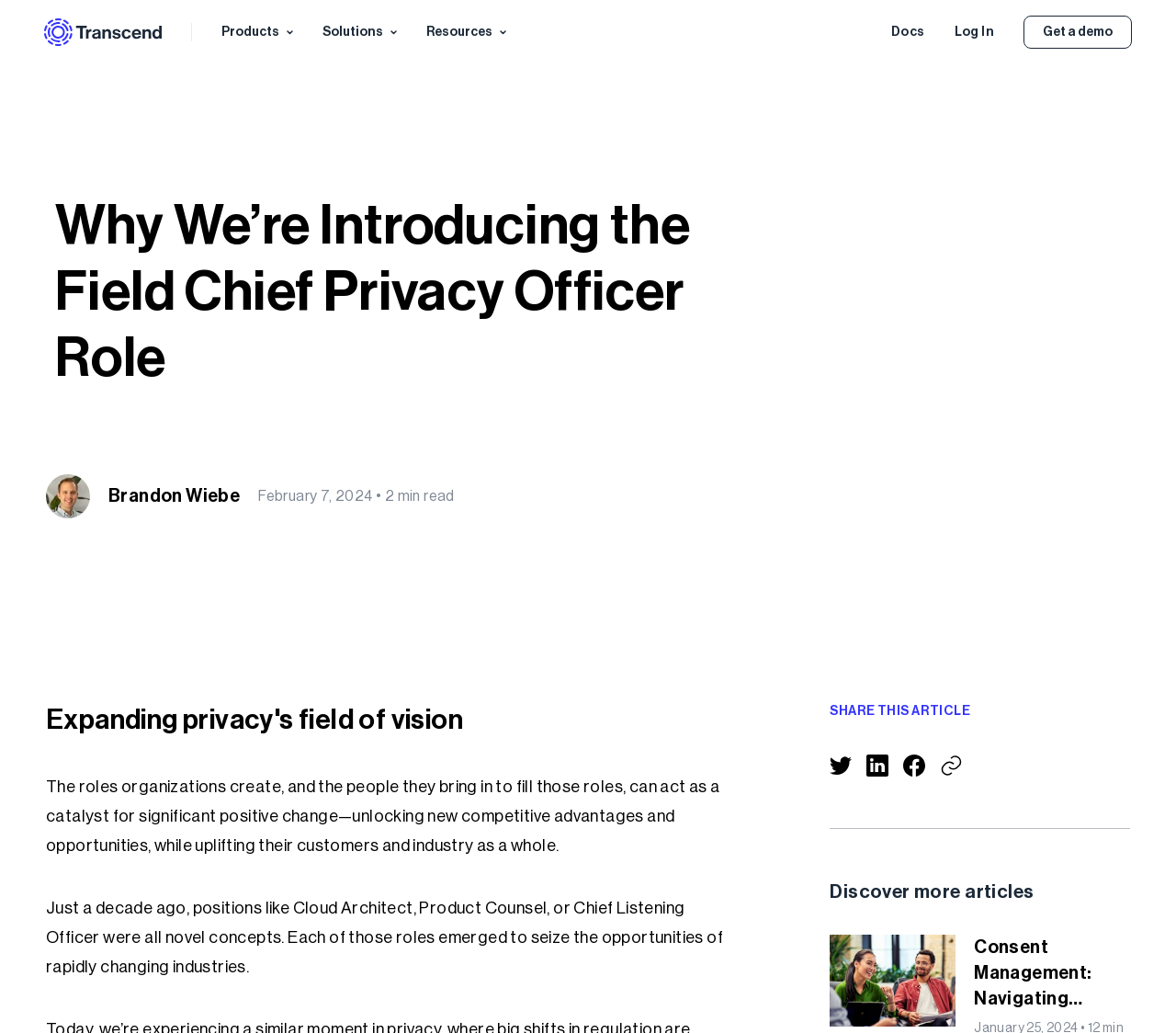Please locate the UI element described by "parent_node: Products" and provide its bounding box coordinates.

[0.038, 0.018, 0.138, 0.044]